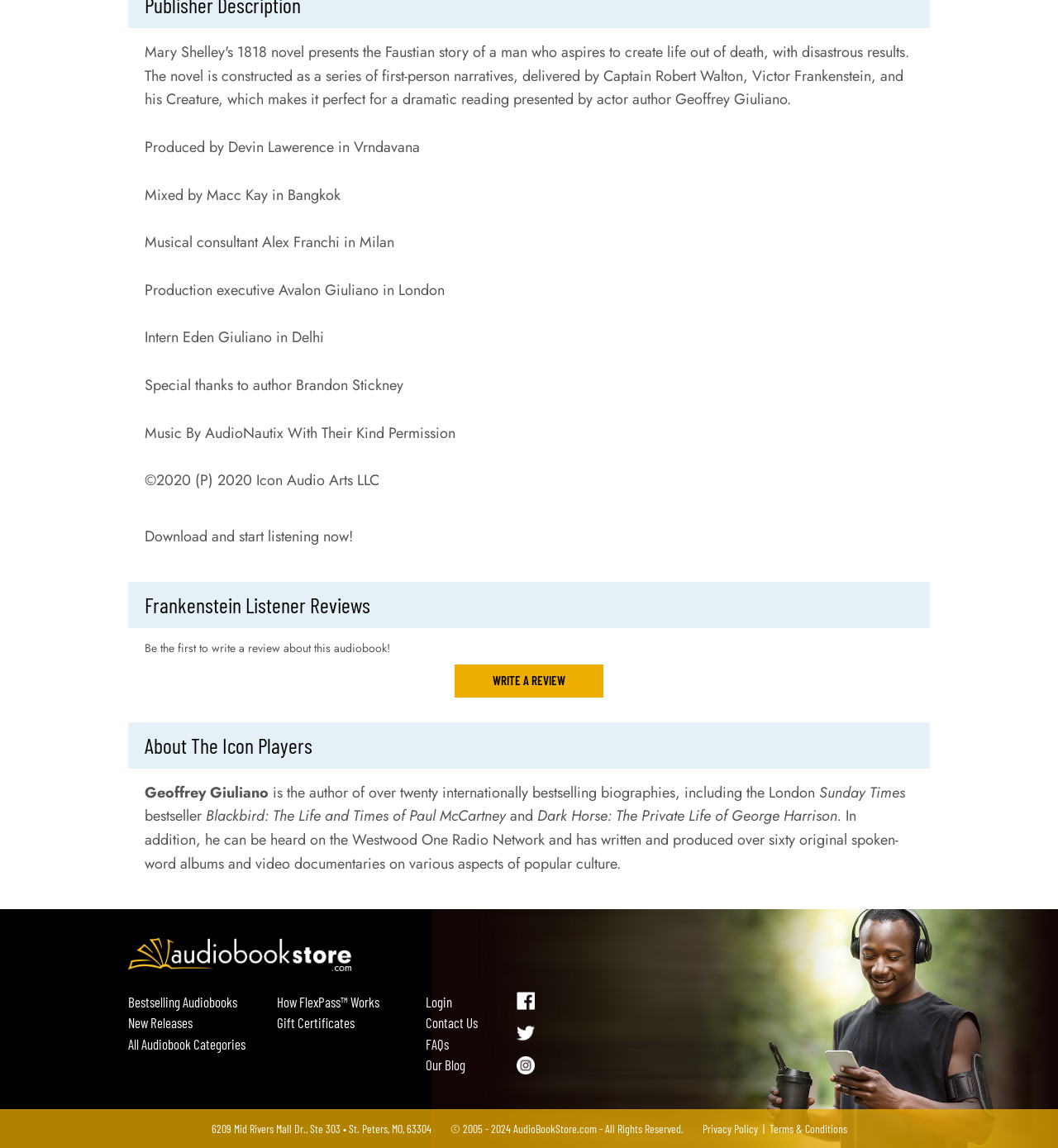Identify the bounding box for the UI element specified in this description: "title="Visit the AudiobookStore.com Twitter Page!"". The coordinates must be four float numbers between 0 and 1, formatted as [left, top, right, bottom].

[0.488, 0.892, 0.505, 0.92]